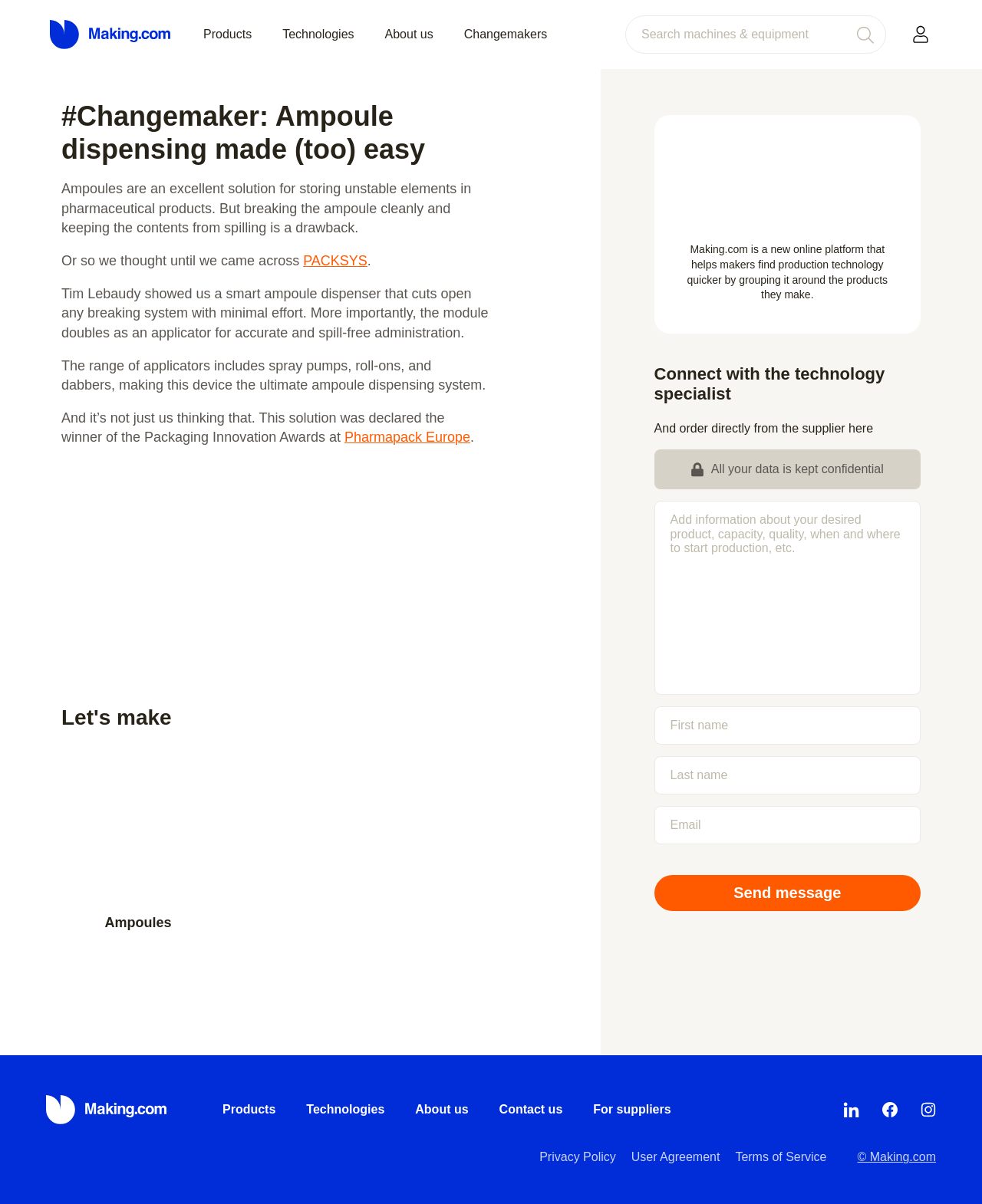Pinpoint the bounding box coordinates of the area that should be clicked to complete the following instruction: "Send a message to the technology specialist". The coordinates must be given as four float numbers between 0 and 1, i.e., [left, top, right, bottom].

[0.666, 0.727, 0.938, 0.757]